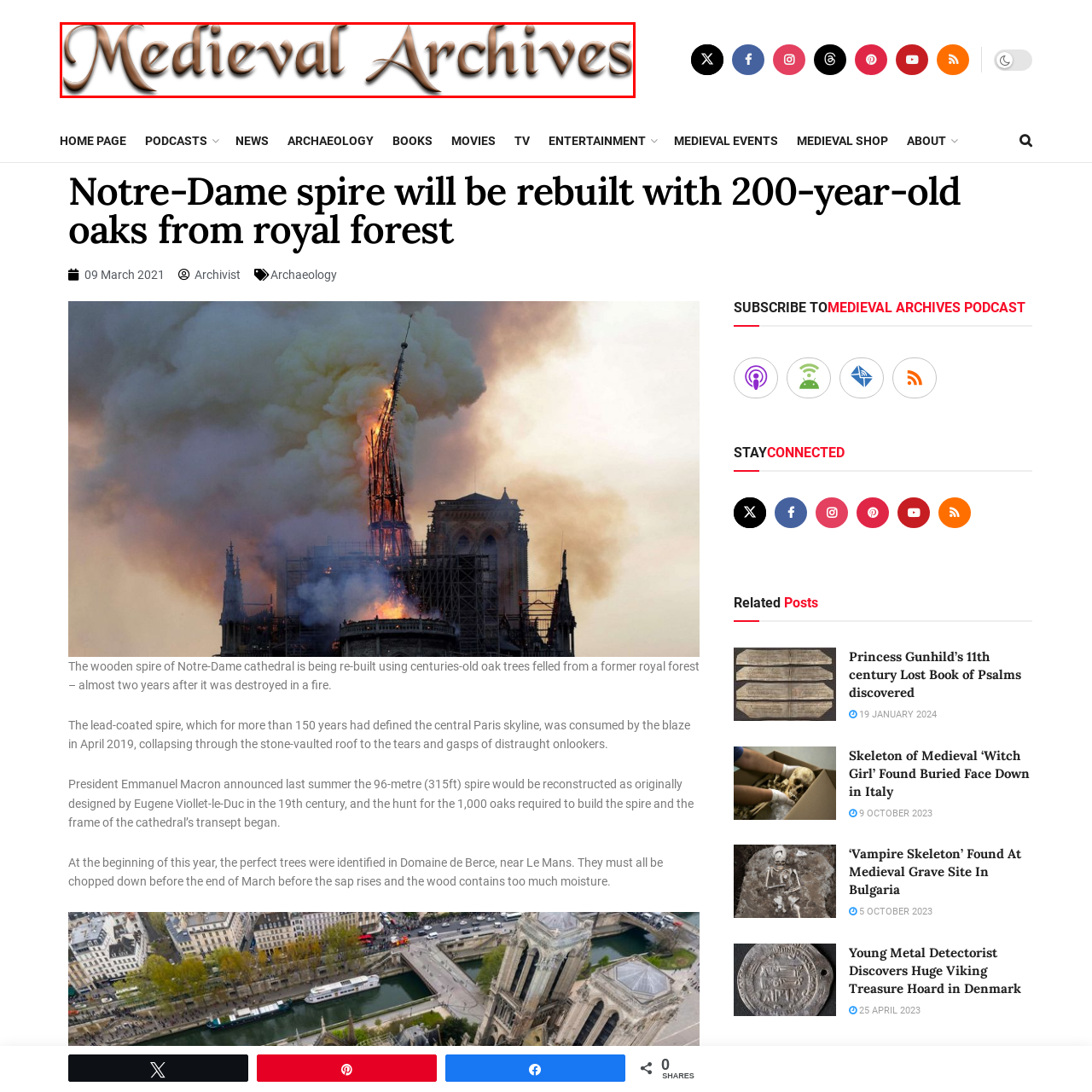Please concentrate on the part of the image enclosed by the red bounding box and answer the following question in detail using the information visible: What era does the title suggest exploring?

The title 'Medieval Archives' and its design evoke the rich history and artistry of the medieval period, suggesting that the accompanying articles may explore significant events, artifacts, or figures from this fascinating era.